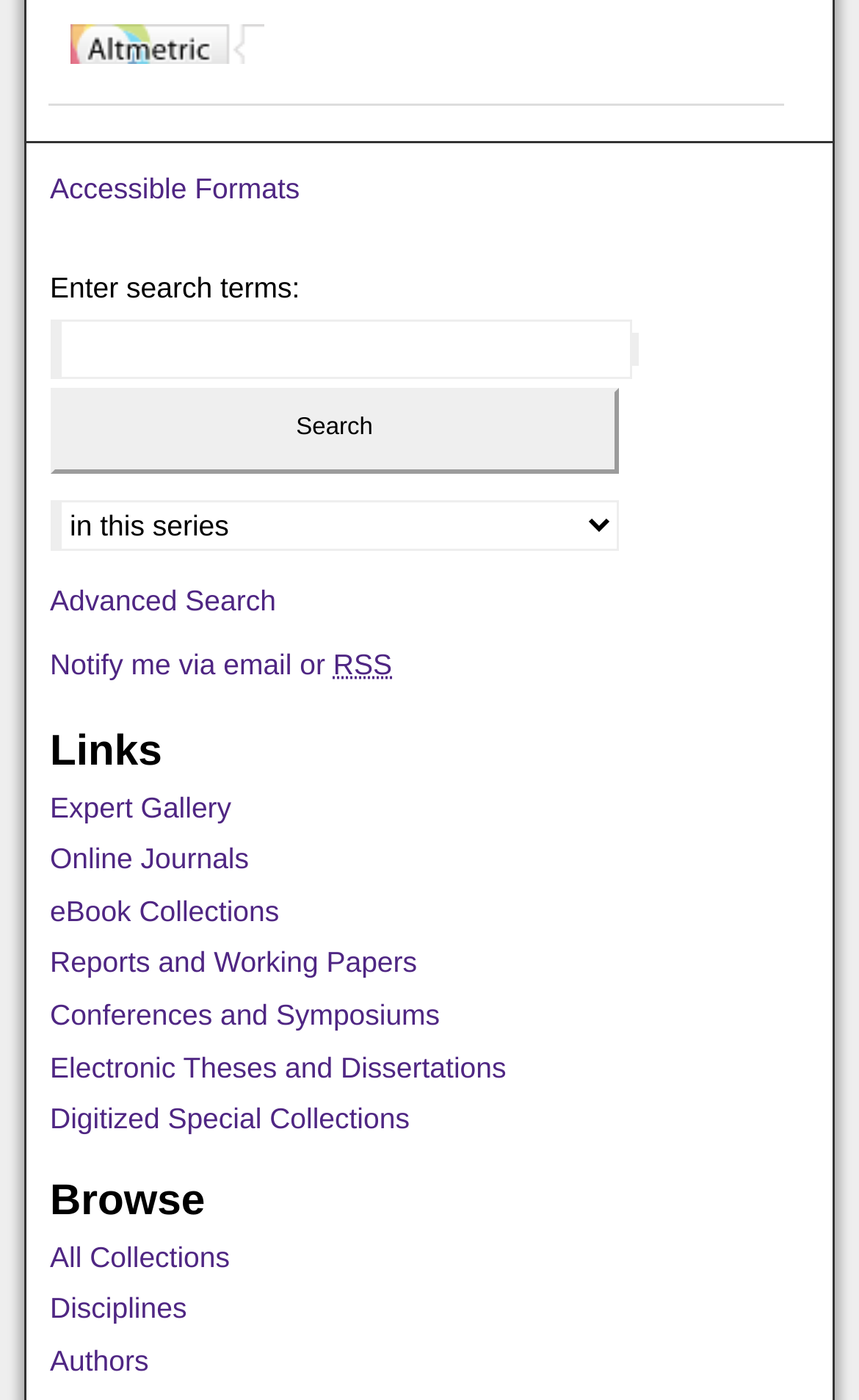Please identify the bounding box coordinates of the clickable area that will allow you to execute the instruction: "Click the 'Allow all' button".

None